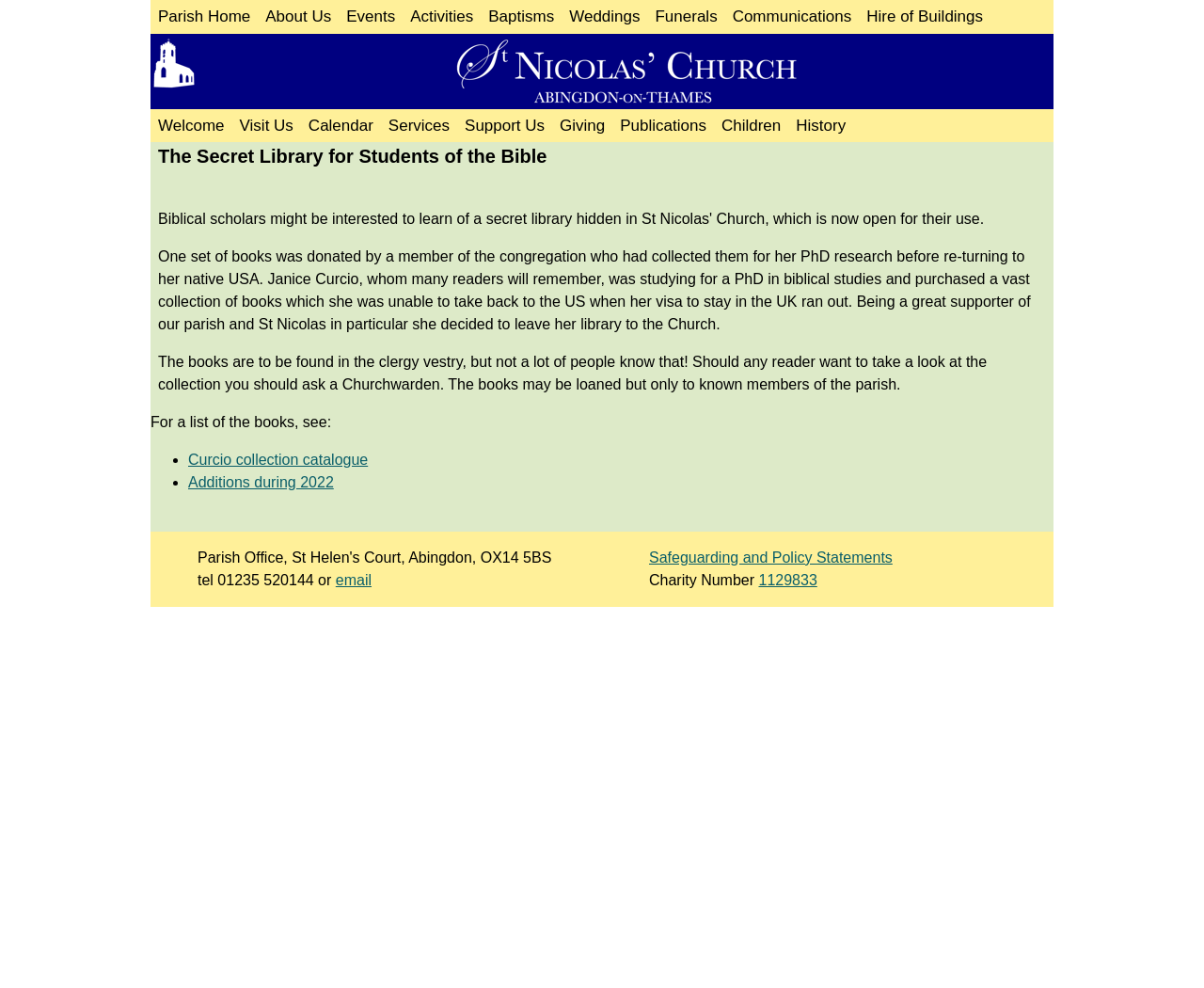Find the bounding box coordinates of the area that needs to be clicked in order to achieve the following instruction: "Send an email". The coordinates should be specified as four float numbers between 0 and 1, i.e., [left, top, right, bottom].

[0.279, 0.579, 0.309, 0.595]